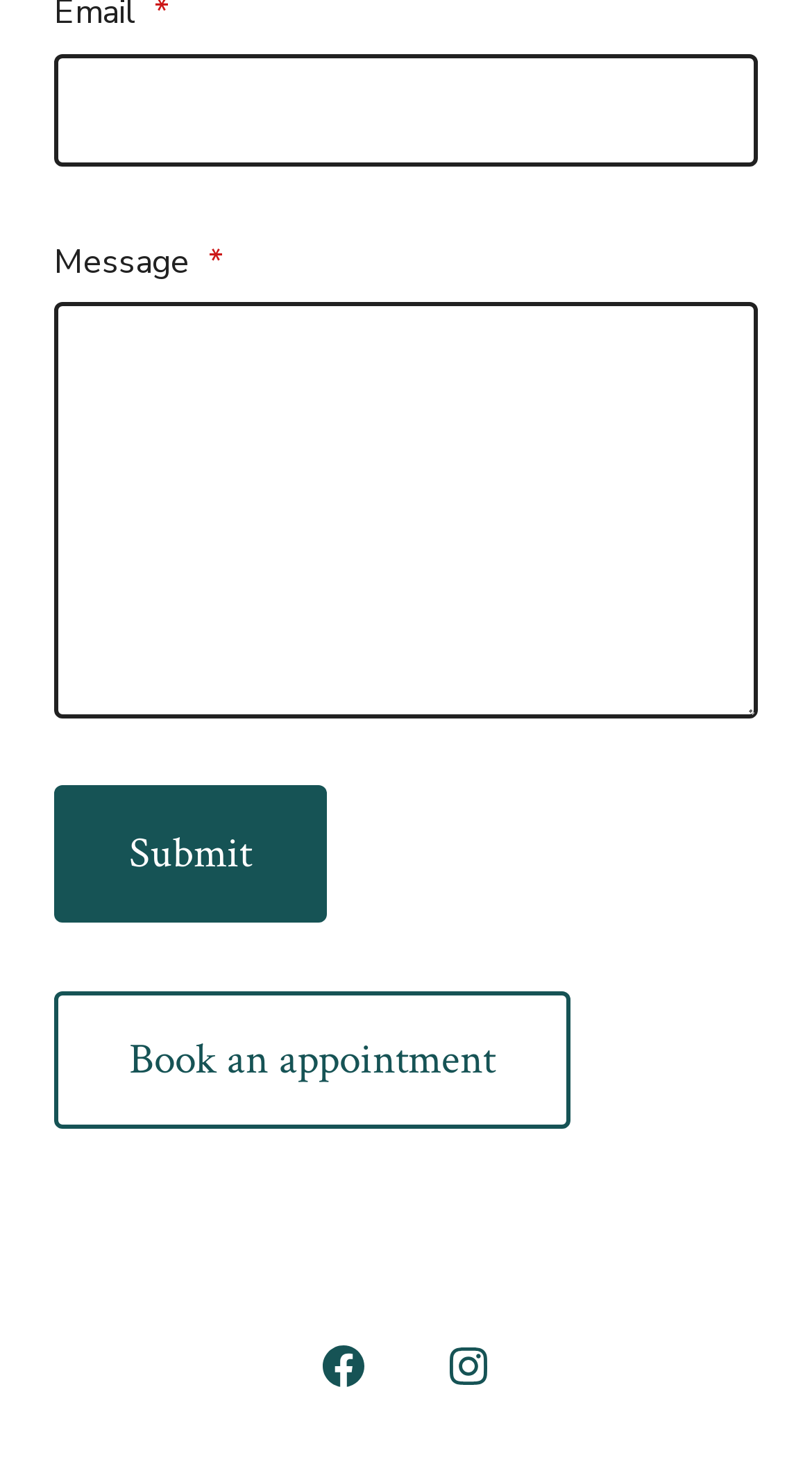Can you give a detailed response to the following question using the information from the image? What is the purpose of the 'Email' textbox?

The 'Email' textbox is a required field, indicating that it is necessary to input an email address, likely for contact or registration purposes.